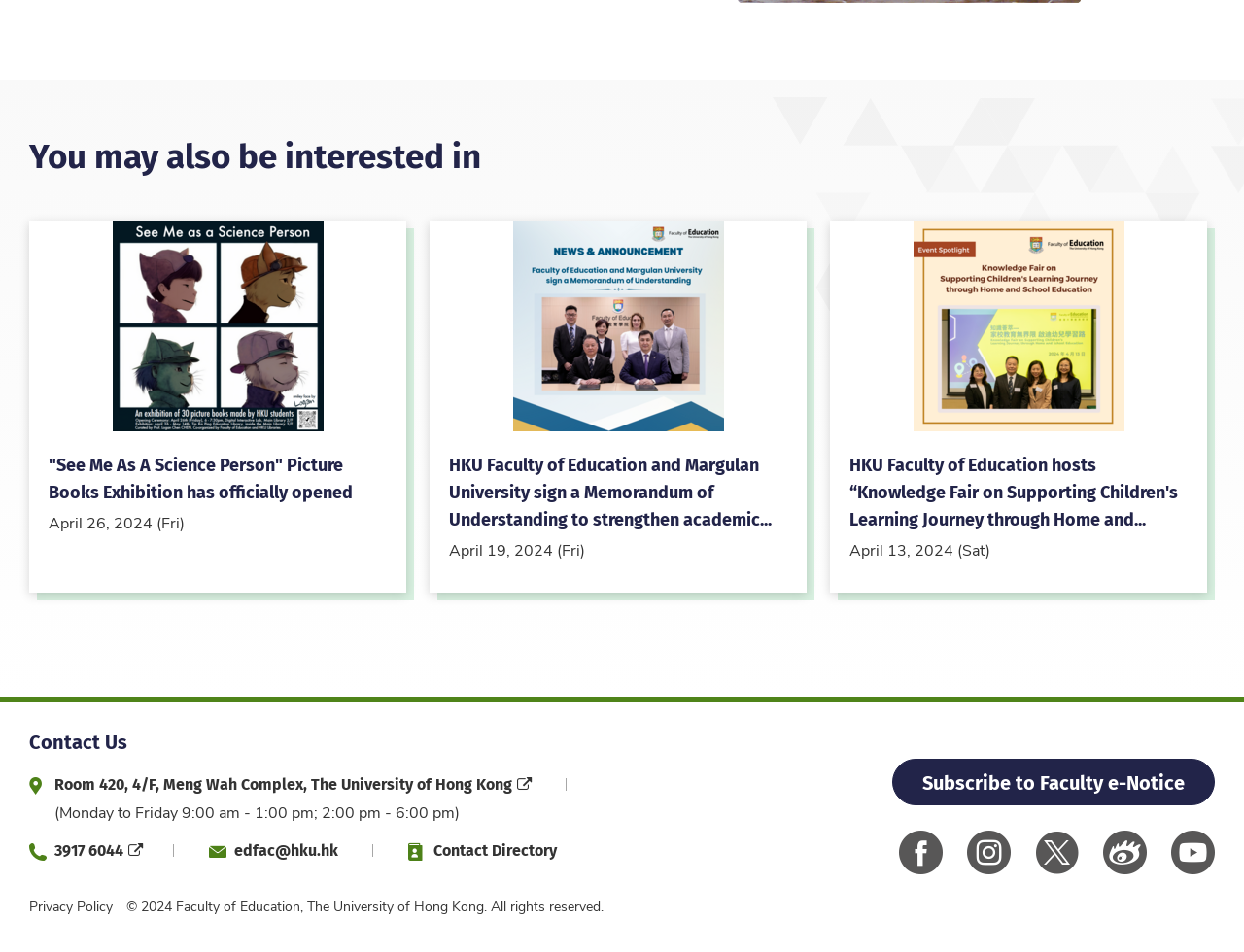Respond concisely with one word or phrase to the following query:
What is the phone number of the Faculty of Education?

3917 6044